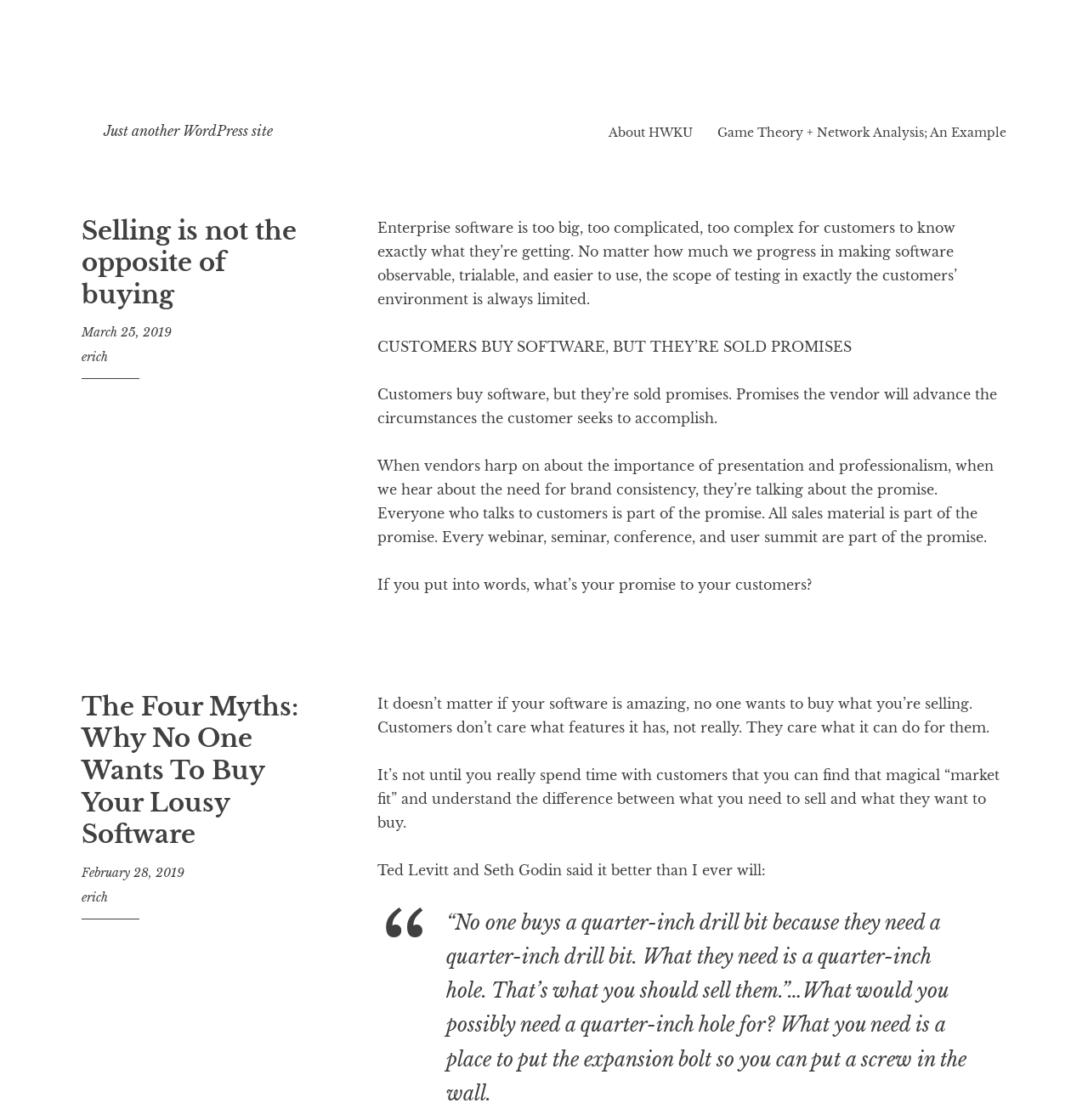Determine the bounding box coordinates for the clickable element required to fulfill the instruction: "Read the article 'Selling is not the opposite of buying'". Provide the coordinates as four float numbers between 0 and 1, i.e., [left, top, right, bottom].

[0.075, 0.192, 0.273, 0.277]